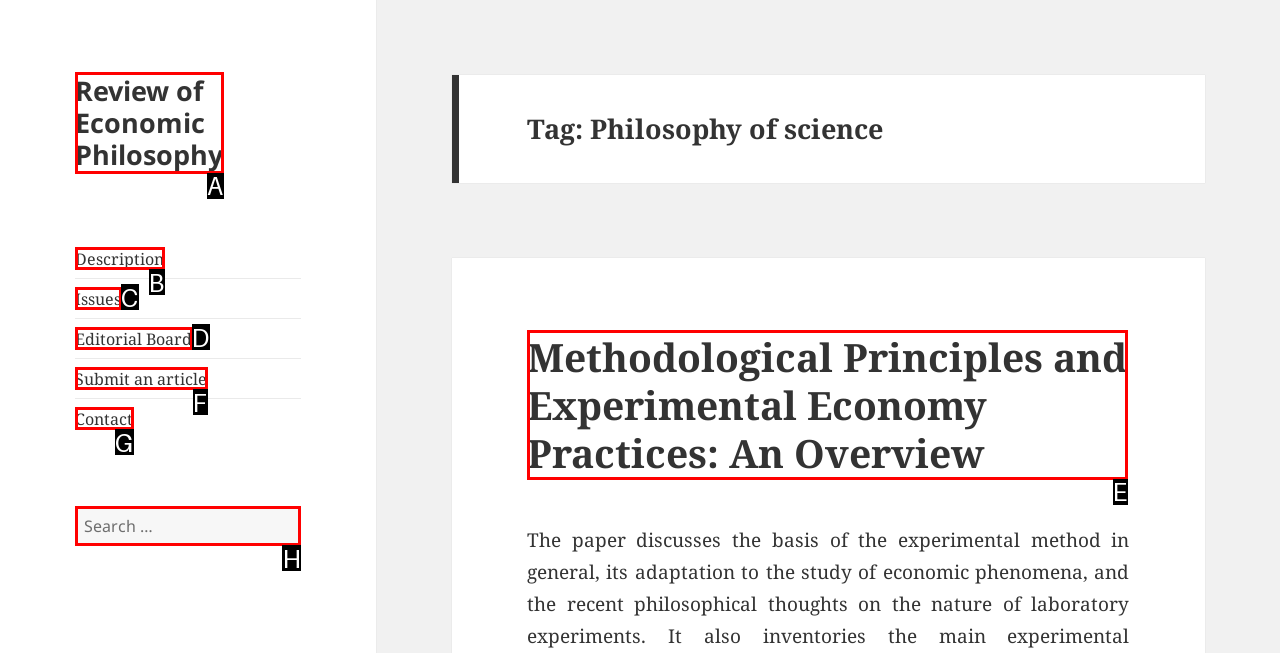Identify the correct UI element to click on to achieve the task: Search for a keyword. Provide the letter of the appropriate element directly from the available choices.

H